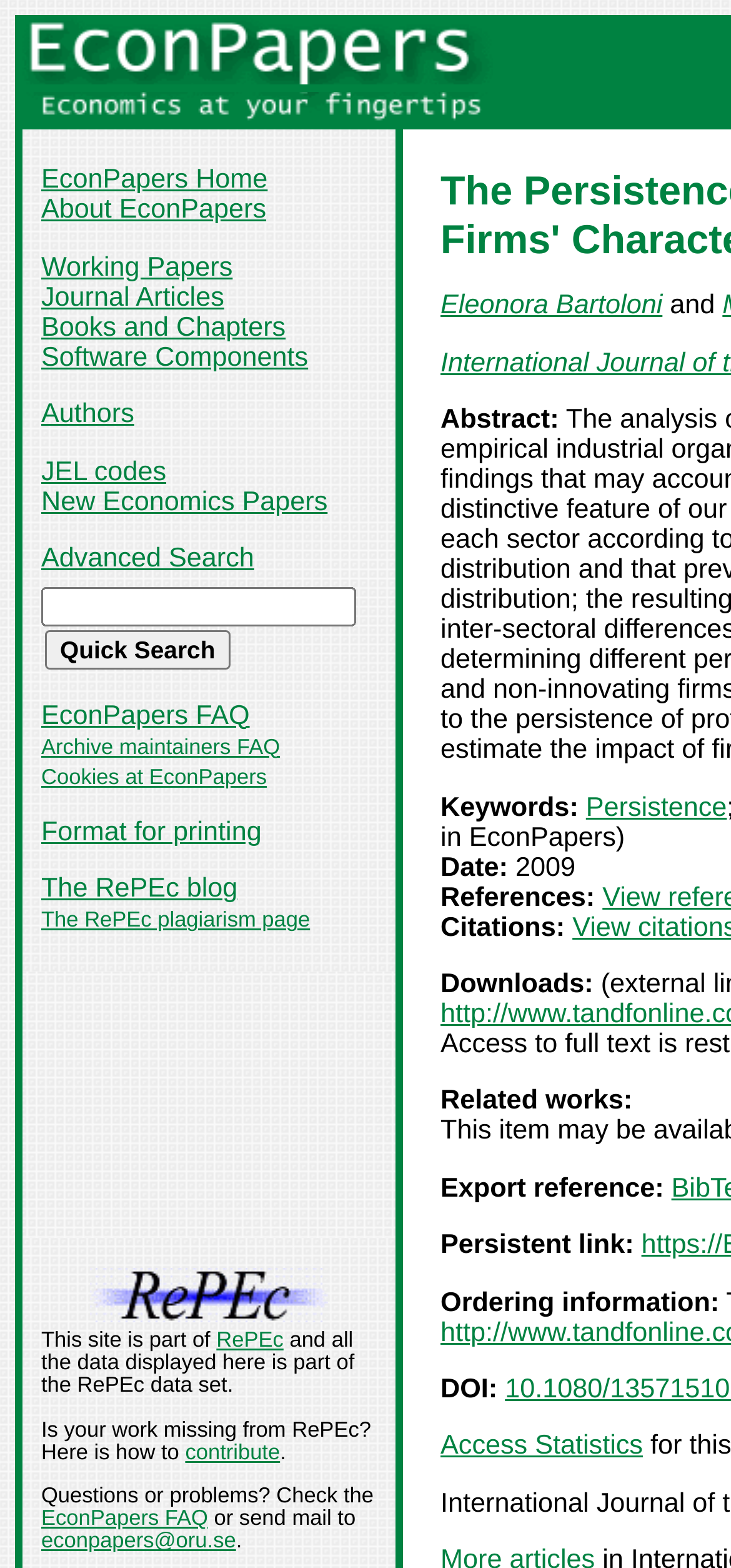Specify the bounding box coordinates of the area that needs to be clicked to achieve the following instruction: "Access the RePEc blog".

[0.056, 0.558, 0.325, 0.577]